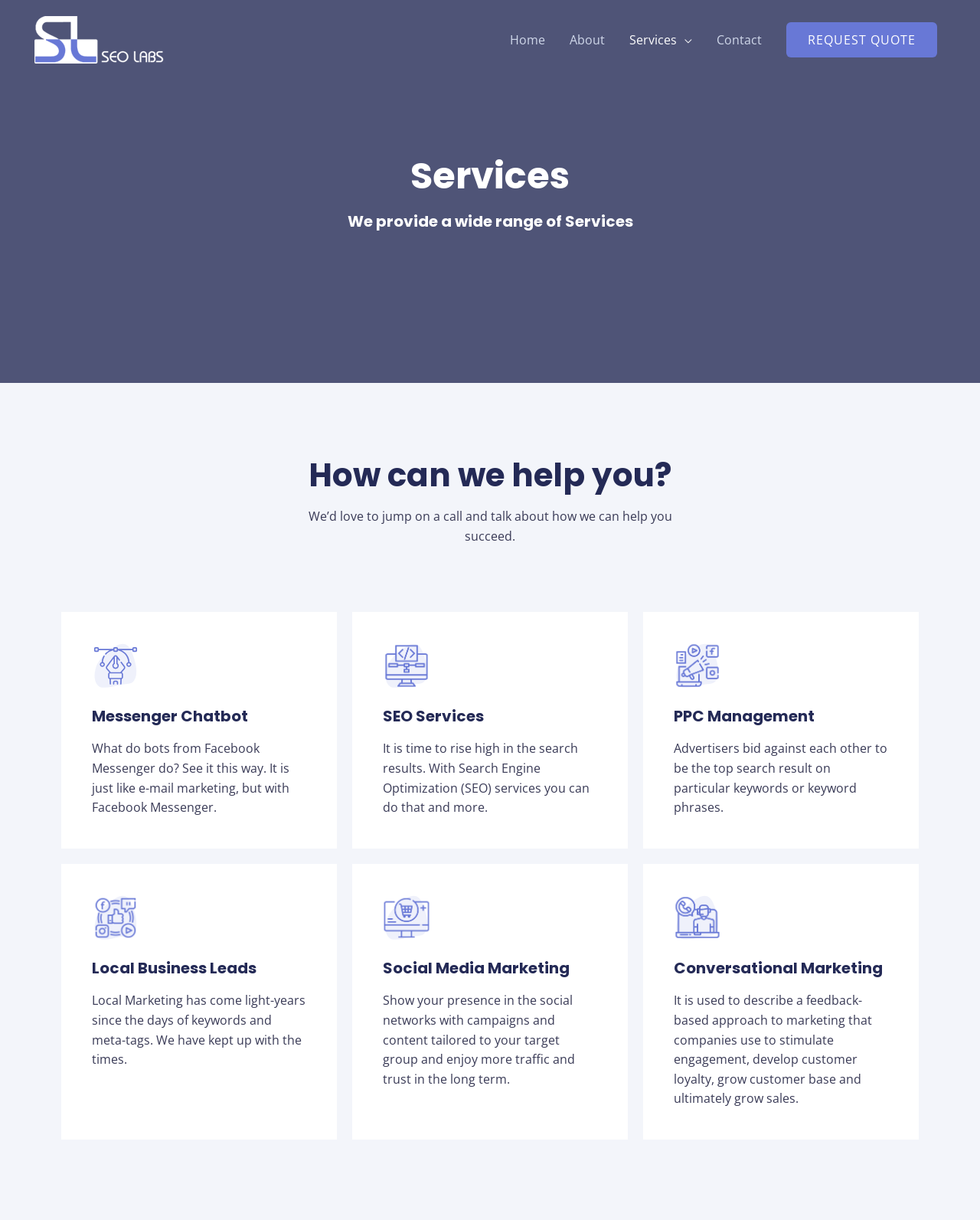Use the details in the image to answer the question thoroughly: 
What is the role of Facebook Messenger in SEO Labs India's services?

According to the webpage, Facebook Messenger is used for chatbots, as mentioned under the 'Messenger Chatbot' heading. It is described as a way to market similar to email marketing, but with Facebook Messenger.